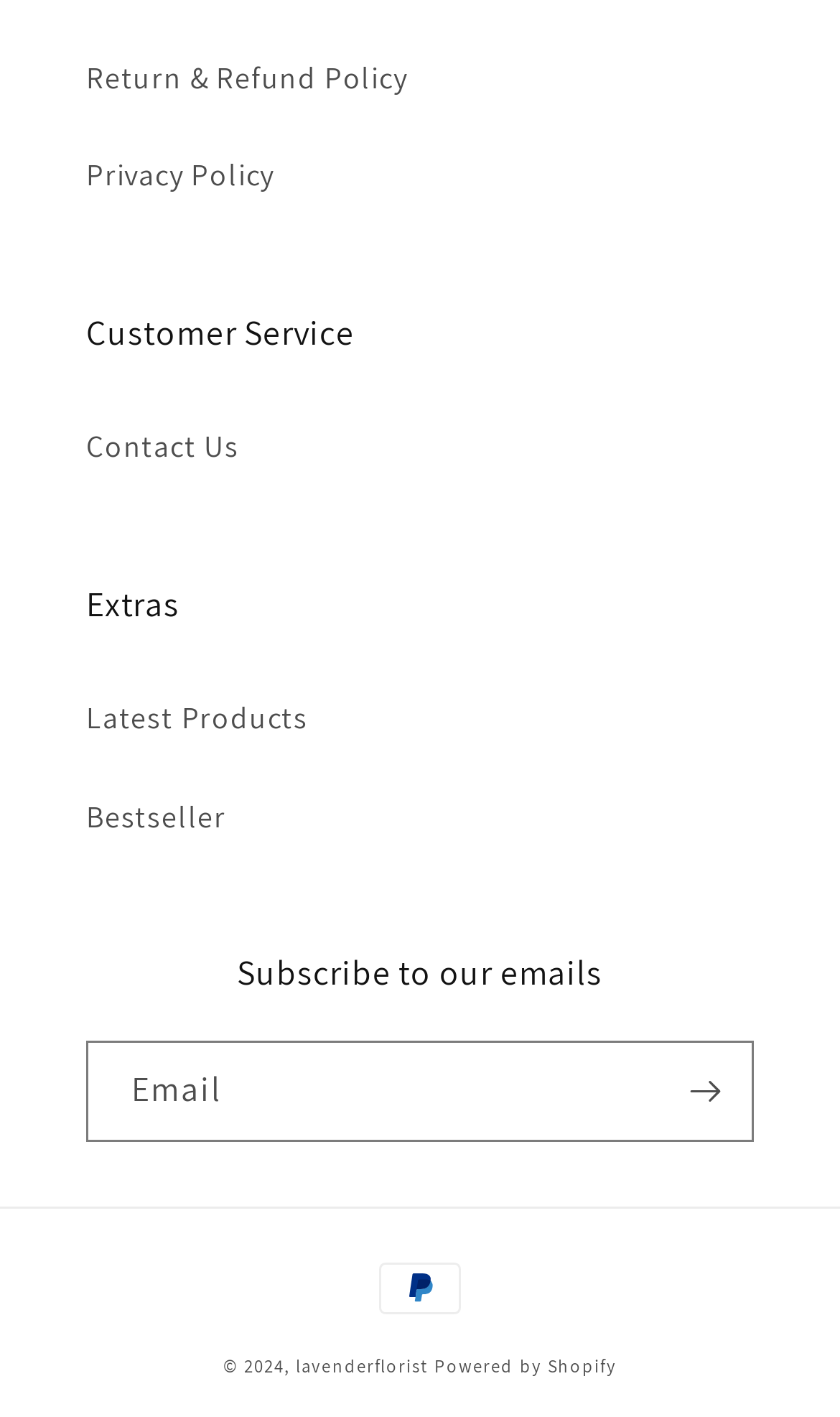Kindly determine the bounding box coordinates of the area that needs to be clicked to fulfill this instruction: "Subscribe to our emails".

[0.782, 0.734, 0.895, 0.805]